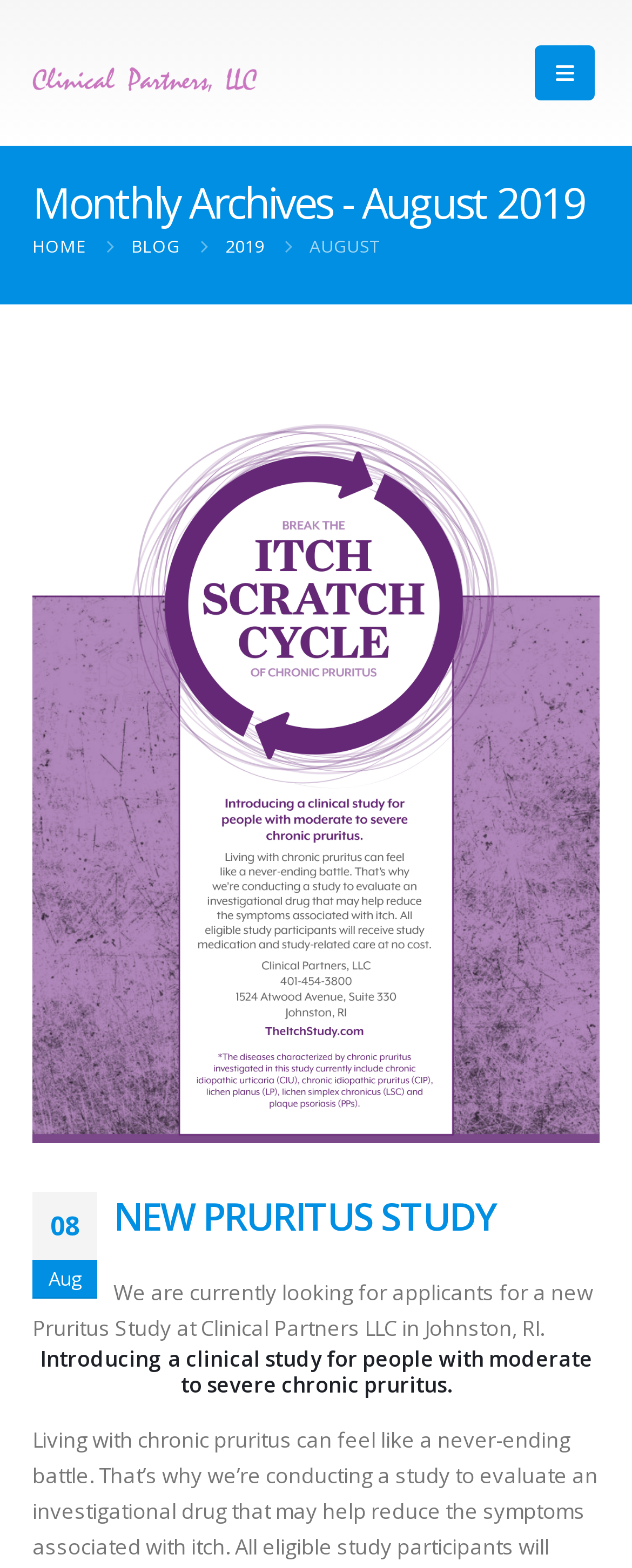Refer to the screenshot and answer the following question in detail:
What is the name of the company?

The name of the company can be found in the top-left corner of the webpage, where it is written as 'Clinical Partners, LLC' in a link element.